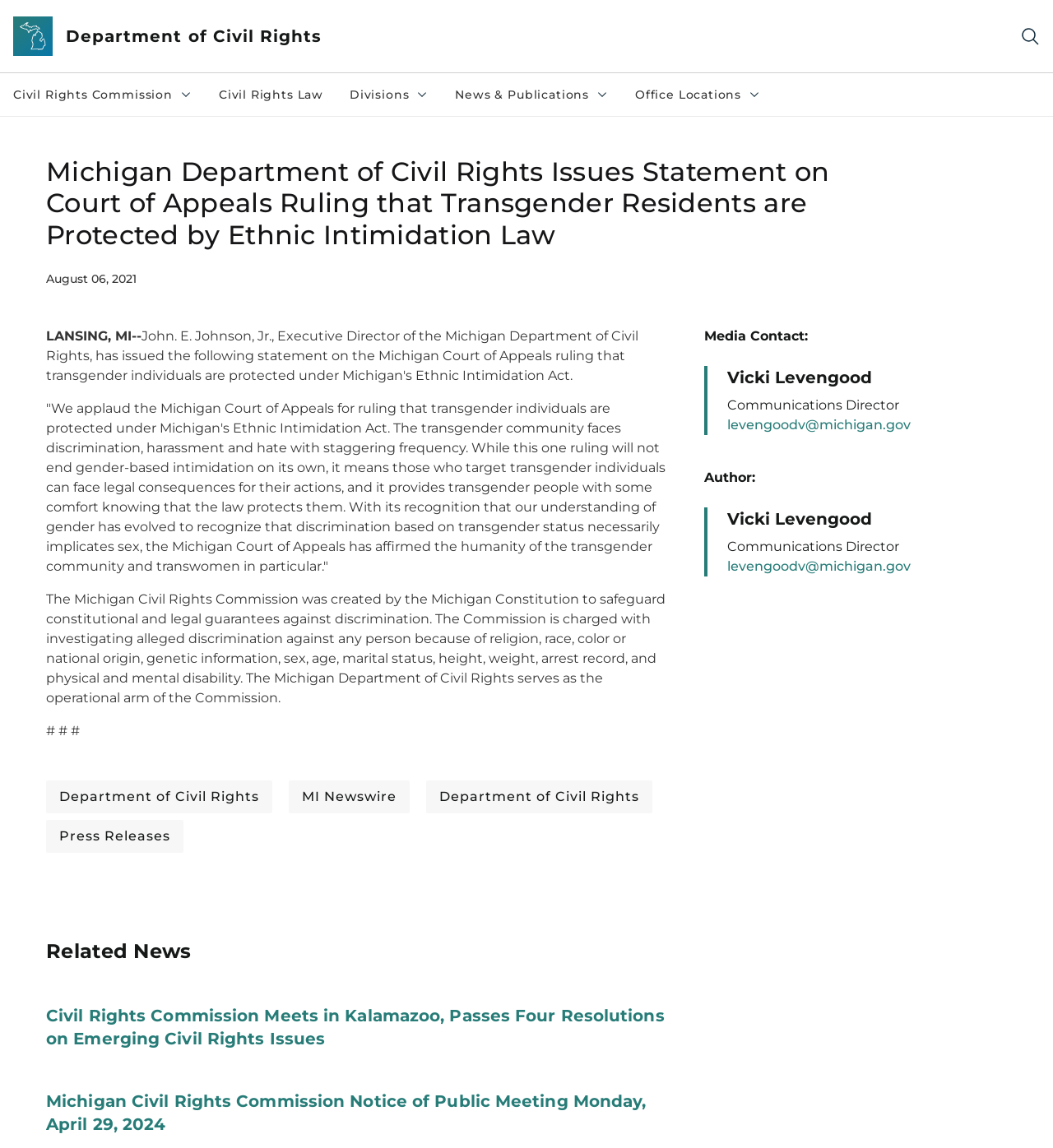Write an exhaustive caption that covers the webpage's main aspects.

The webpage is about the Michigan Department of Civil Rights, with a focus on a recent statement issued by the department regarding a court ruling that protects transgender residents under the Ethnic Intimidation Law. 

At the top left of the page, there is a Michigan Header Logo, accompanied by a link to the department's main page. To the right of the logo, there is a search button. 

Below the logo, there is a main navigation menu with four collapsible links: Civil Rights Commission, Civil Rights Law, Divisions, and News & Publications. Each of these links has a dropdown menu with additional options.

The main content of the page is a statement from the department, which is divided into several paragraphs. The statement discusses the court ruling and its implications for the transgender community, emphasizing the importance of recognizing and protecting their rights. 

To the right of the statement, there are several links to related news articles, including press releases and other statements from the department. 

At the bottom of the page, there is a section titled "Related News" with links to additional news articles, including one about a Civil Rights Commission meeting and another about a public meeting notice.

Throughout the page, there are several instances of the department's name and logo, as well as contact information for the communications director.